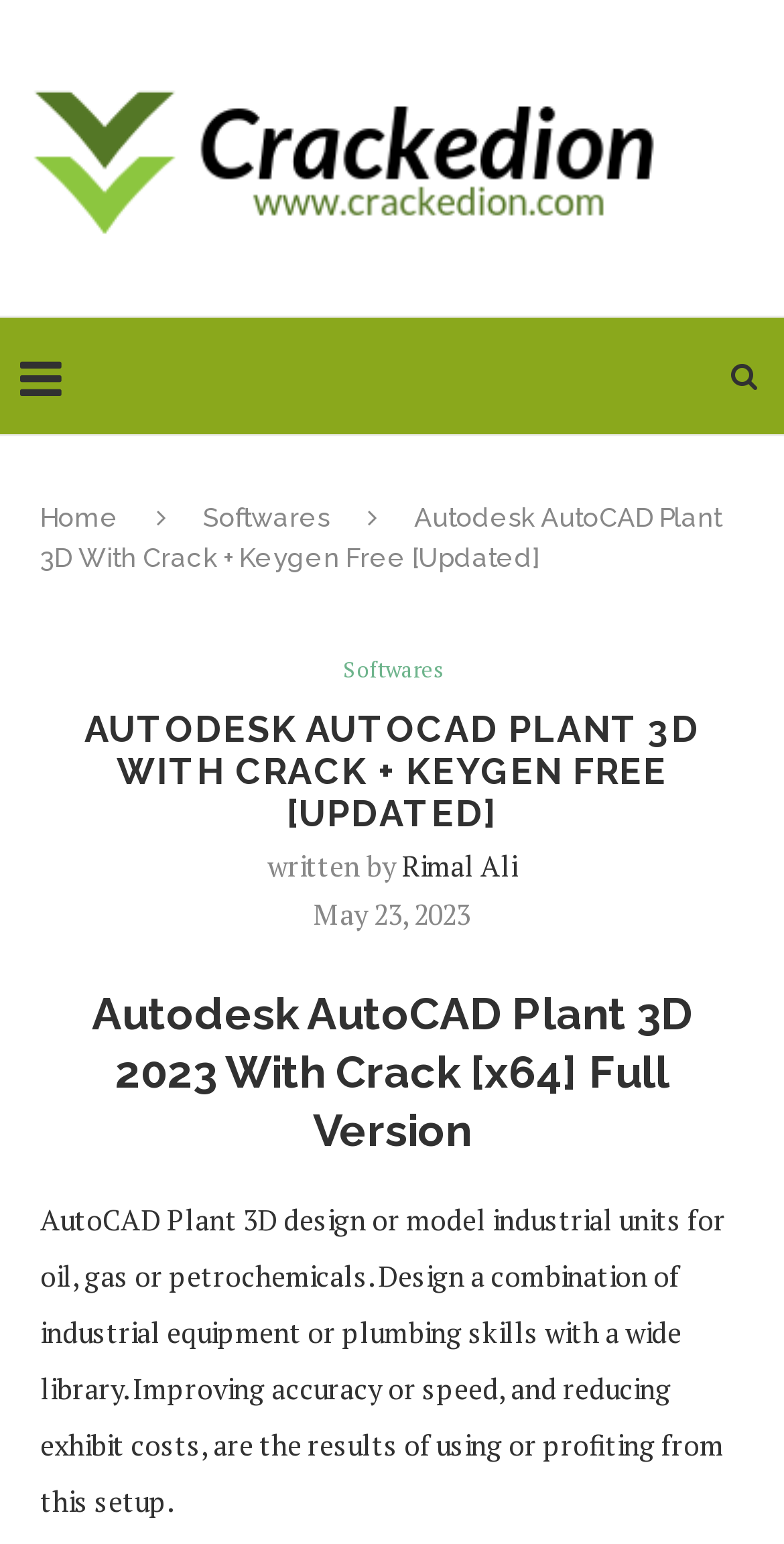When was the article published?
Based on the content of the image, thoroughly explain and answer the question.

The static text 'May 23, 2023' is present on the webpage, indicating the publication date of the article.